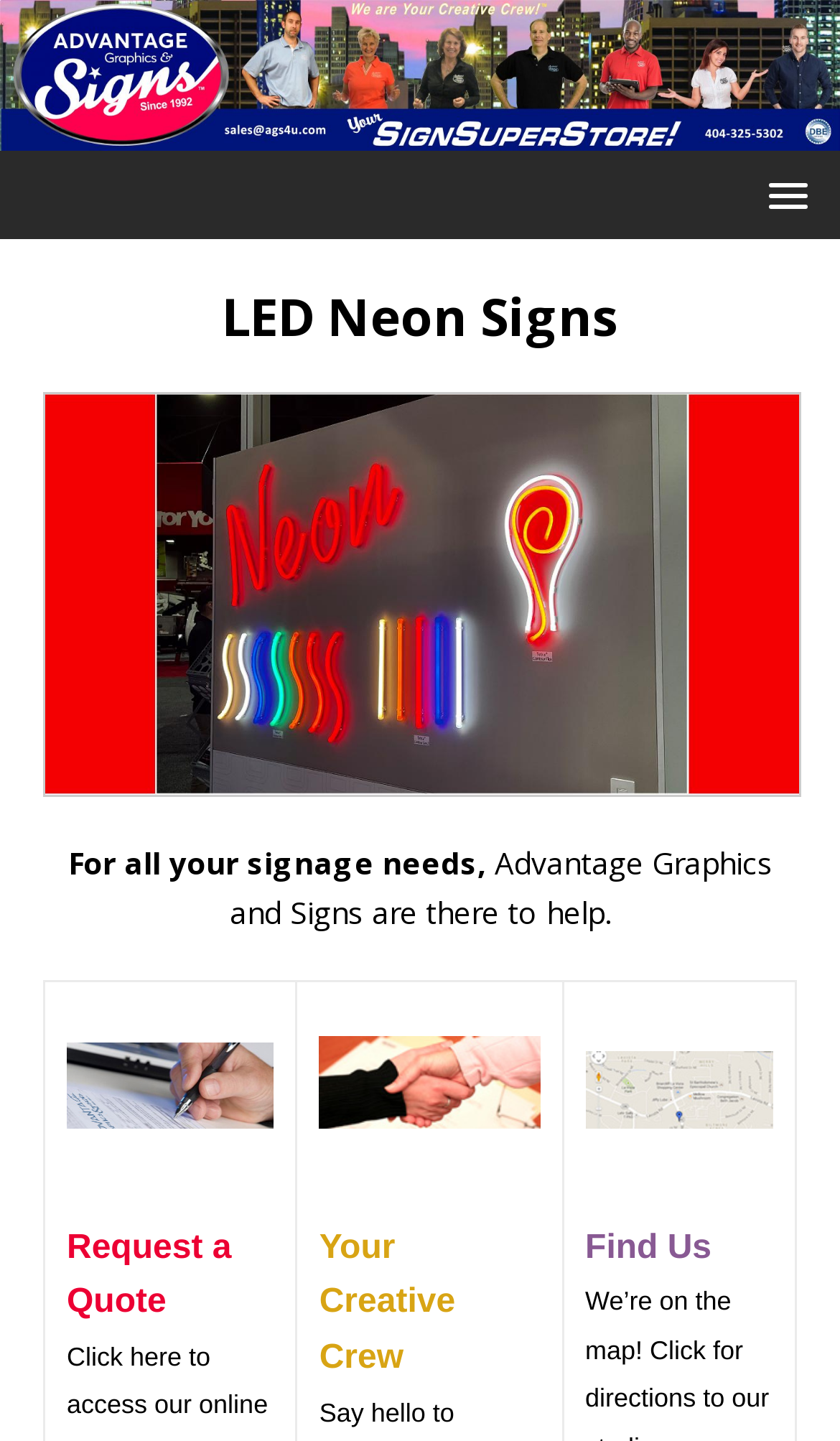Answer briefly with one word or phrase:
What is the company name on the logo?

Advantage Graphics & Signs